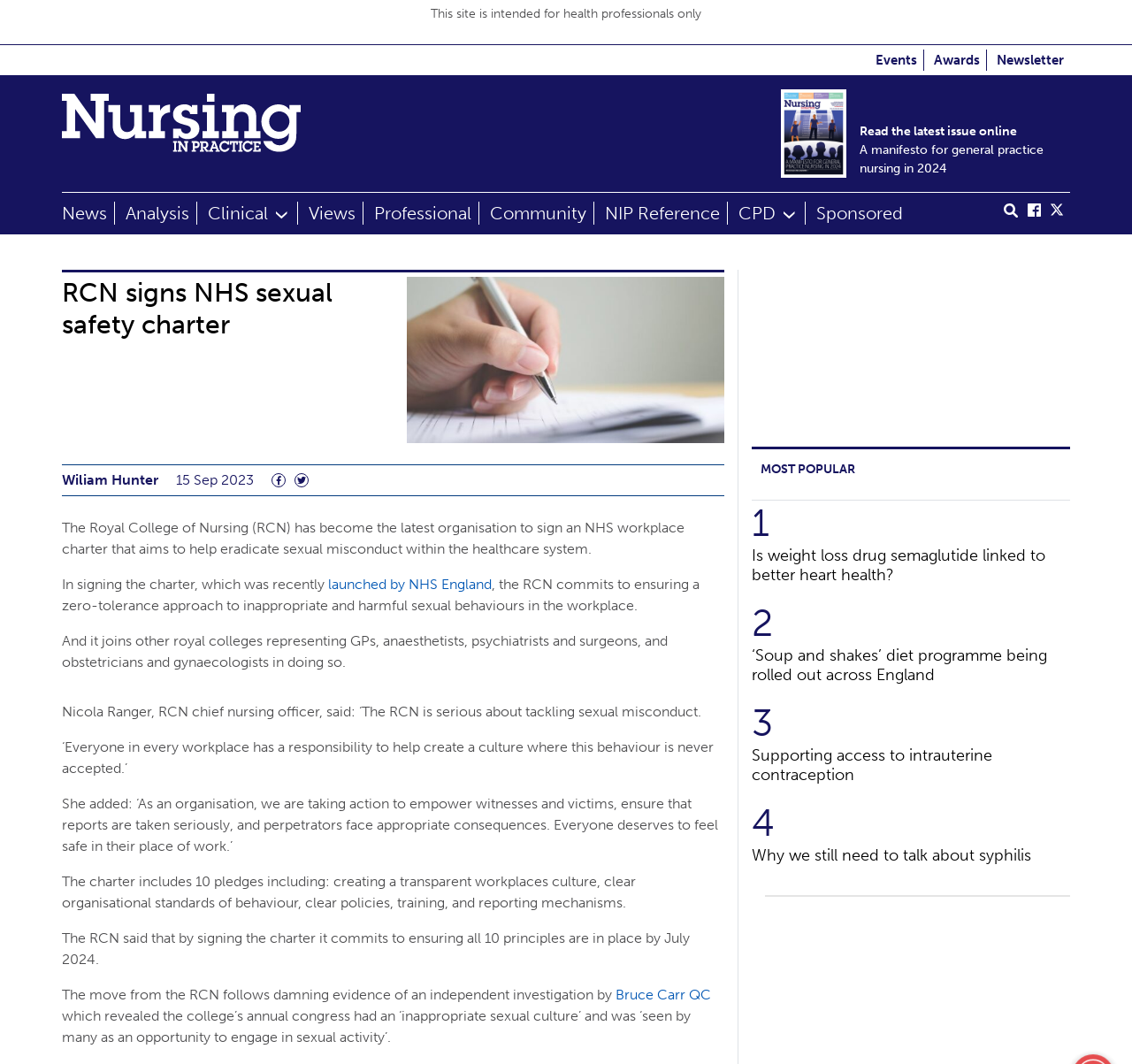Identify the bounding box coordinates for the UI element described by the following text: "English". Provide the coordinates as four float numbers between 0 and 1, in the format [left, top, right, bottom].

None